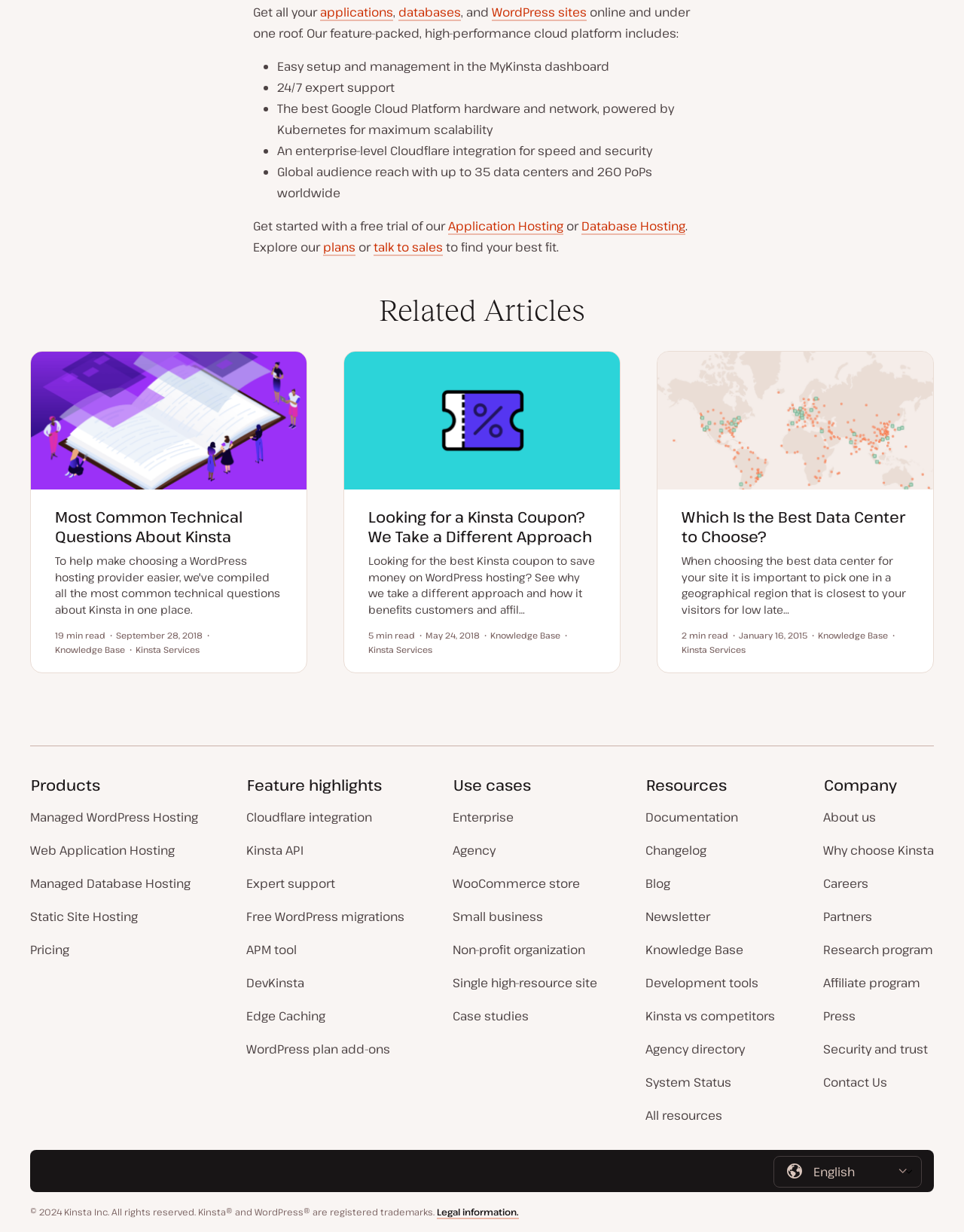Determine the bounding box coordinates of the clickable element to achieve the following action: 'Get started with a free trial of Application Hosting'. Provide the coordinates as four float values between 0 and 1, formatted as [left, top, right, bottom].

[0.465, 0.177, 0.584, 0.19]